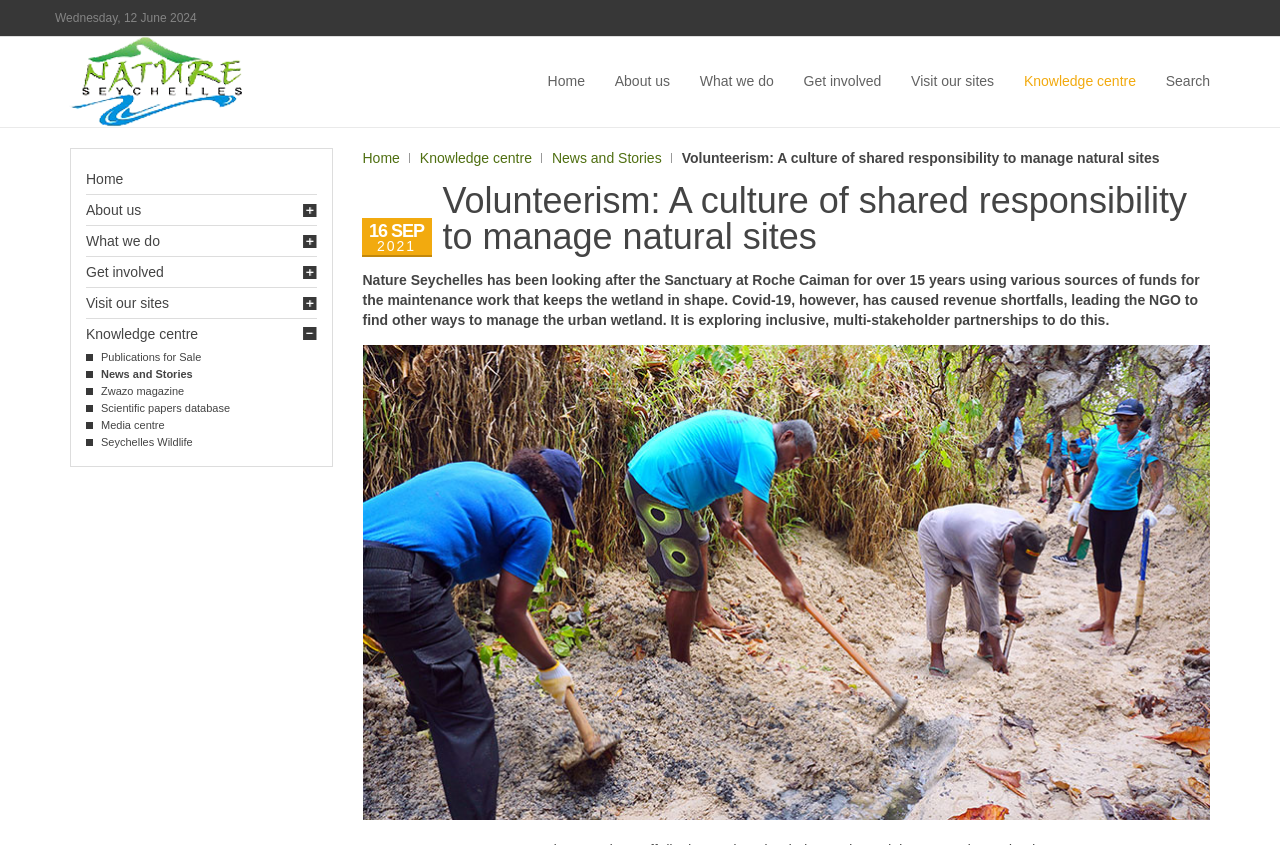Show the bounding box coordinates for the element that needs to be clicked to execute the following instruction: "Search for something". Provide the coordinates in the form of four float numbers between 0 and 1, i.e., [left, top, right, bottom].

[0.911, 0.086, 0.945, 0.105]